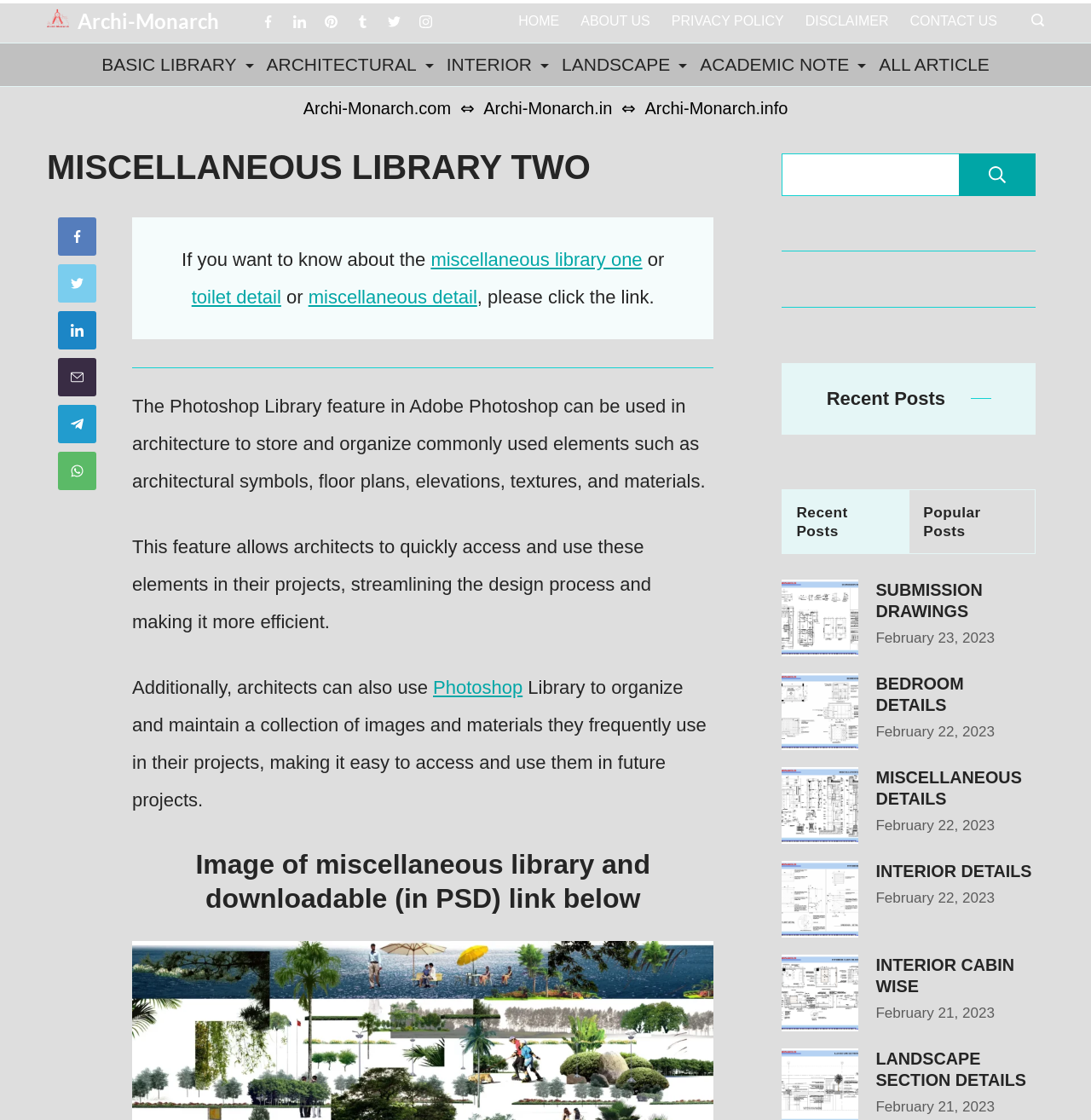Please find the bounding box for the following UI element description. Provide the coordinates in (top-left x, top-left y, bottom-right x, bottom-right y) format, with values between 0 and 1: ALL ARTICLE

[0.8, 0.04, 0.907, 0.076]